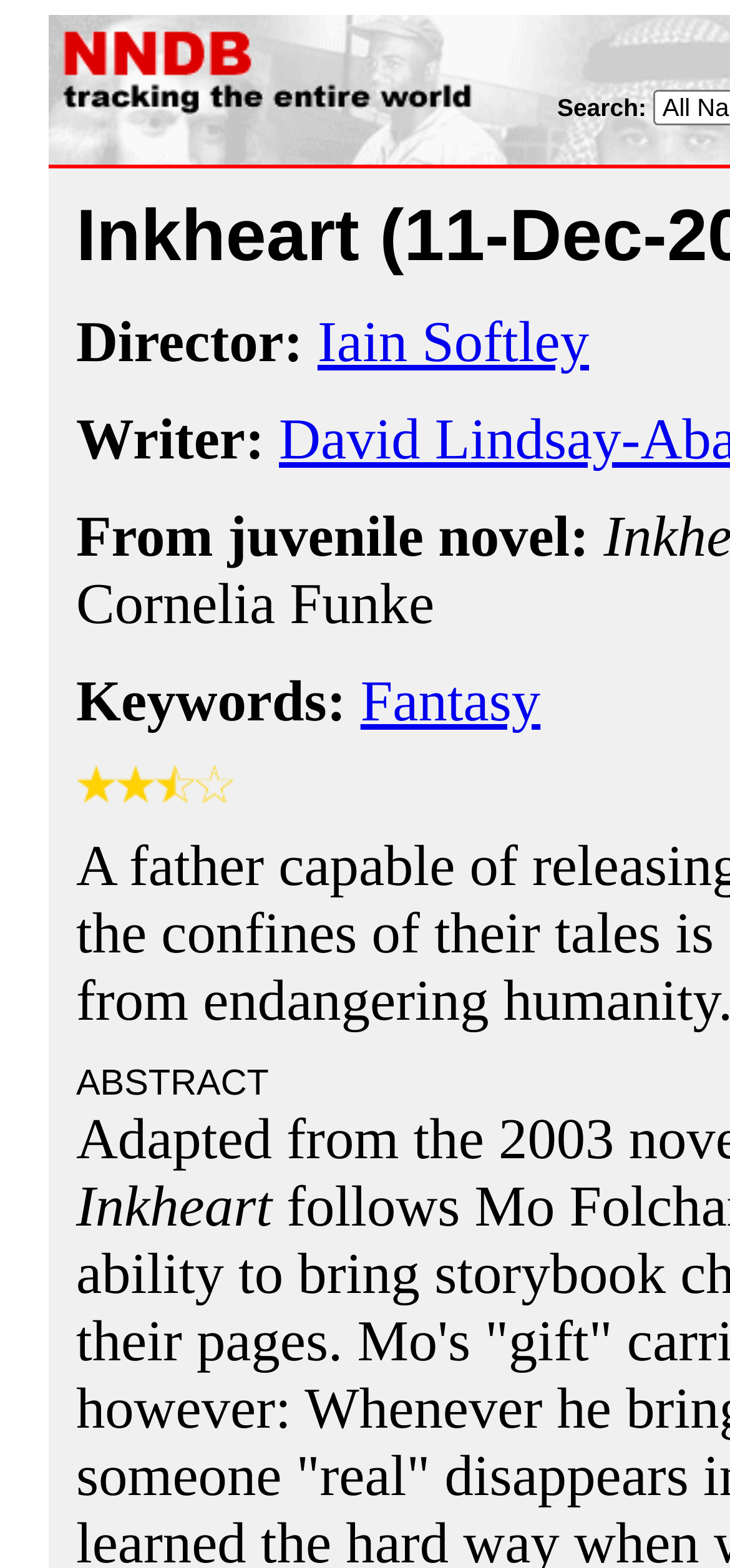Utilize the information from the image to answer the question in detail:
What is the section title above the abstract?

The answer can be found in the StaticText element with the text 'ABSTRACT' located above the abstract section, which suggests that the section title is 'ABSTRACT'.